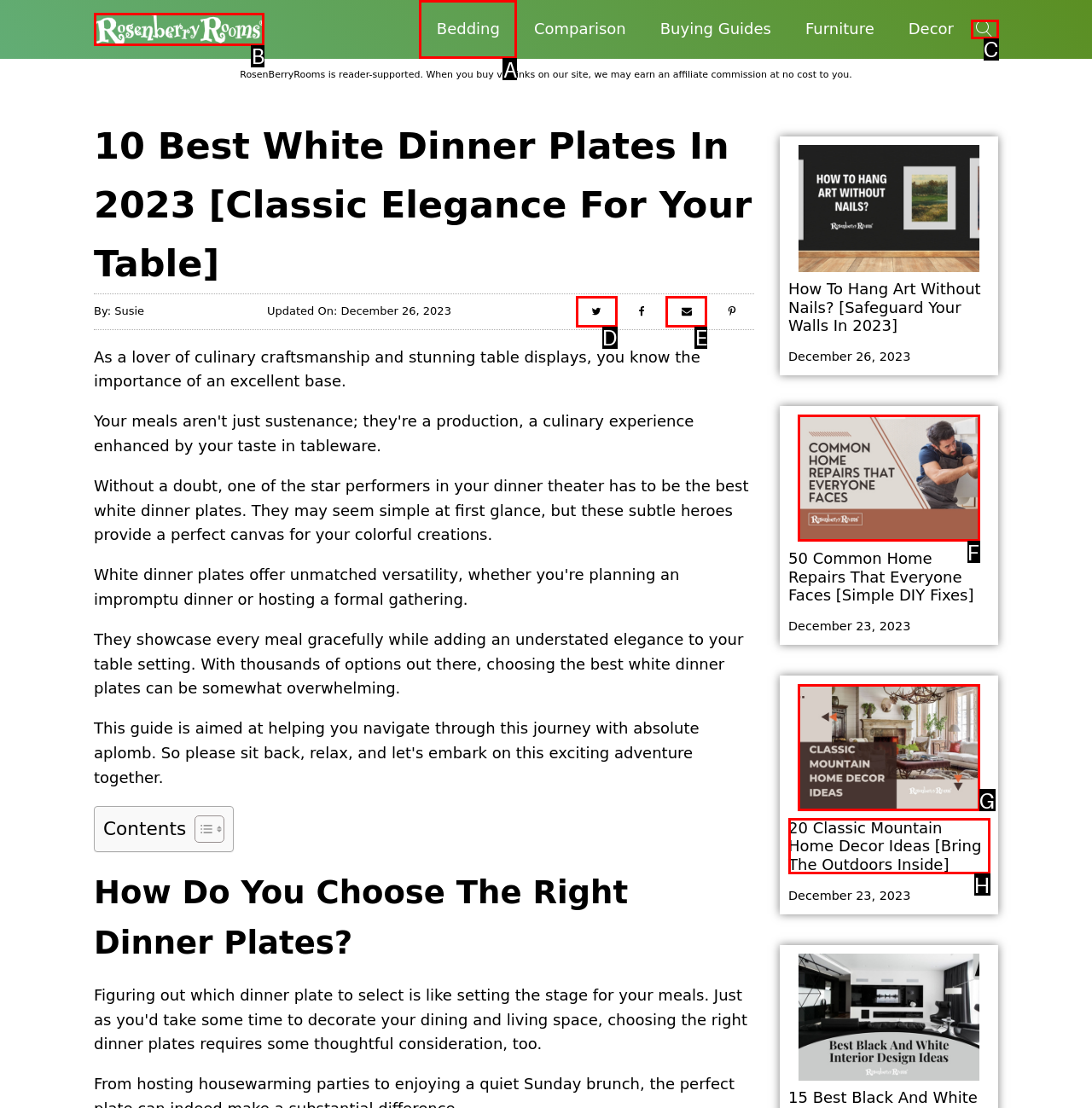Identify the correct choice to execute this task: Click the RosenBerry Rooms logo
Respond with the letter corresponding to the right option from the available choices.

B